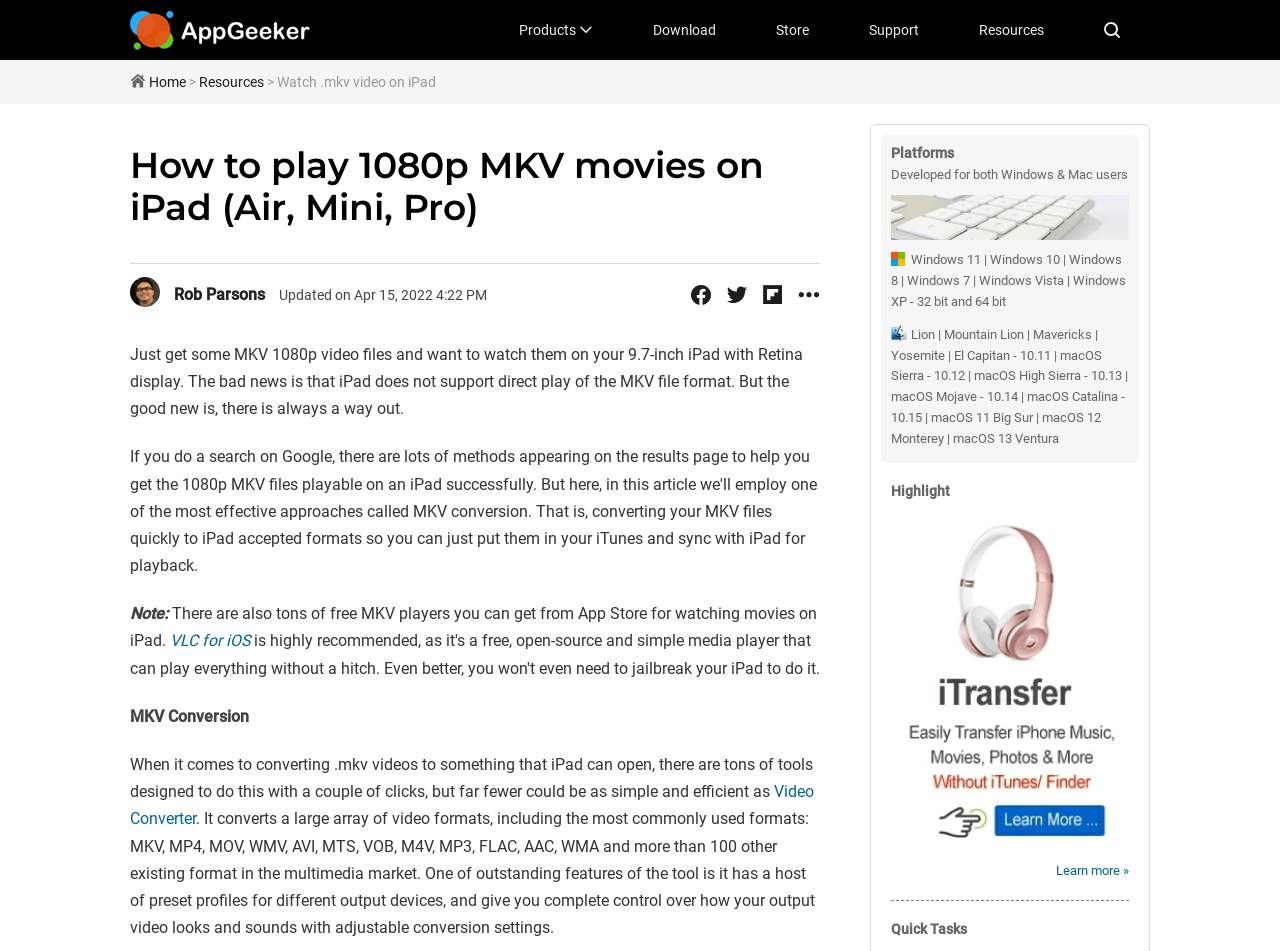Locate the bounding box coordinates of the area where you should click to accomplish the instruction: "Click on the 'Products' link".

[0.382, 0.0, 0.487, 0.063]